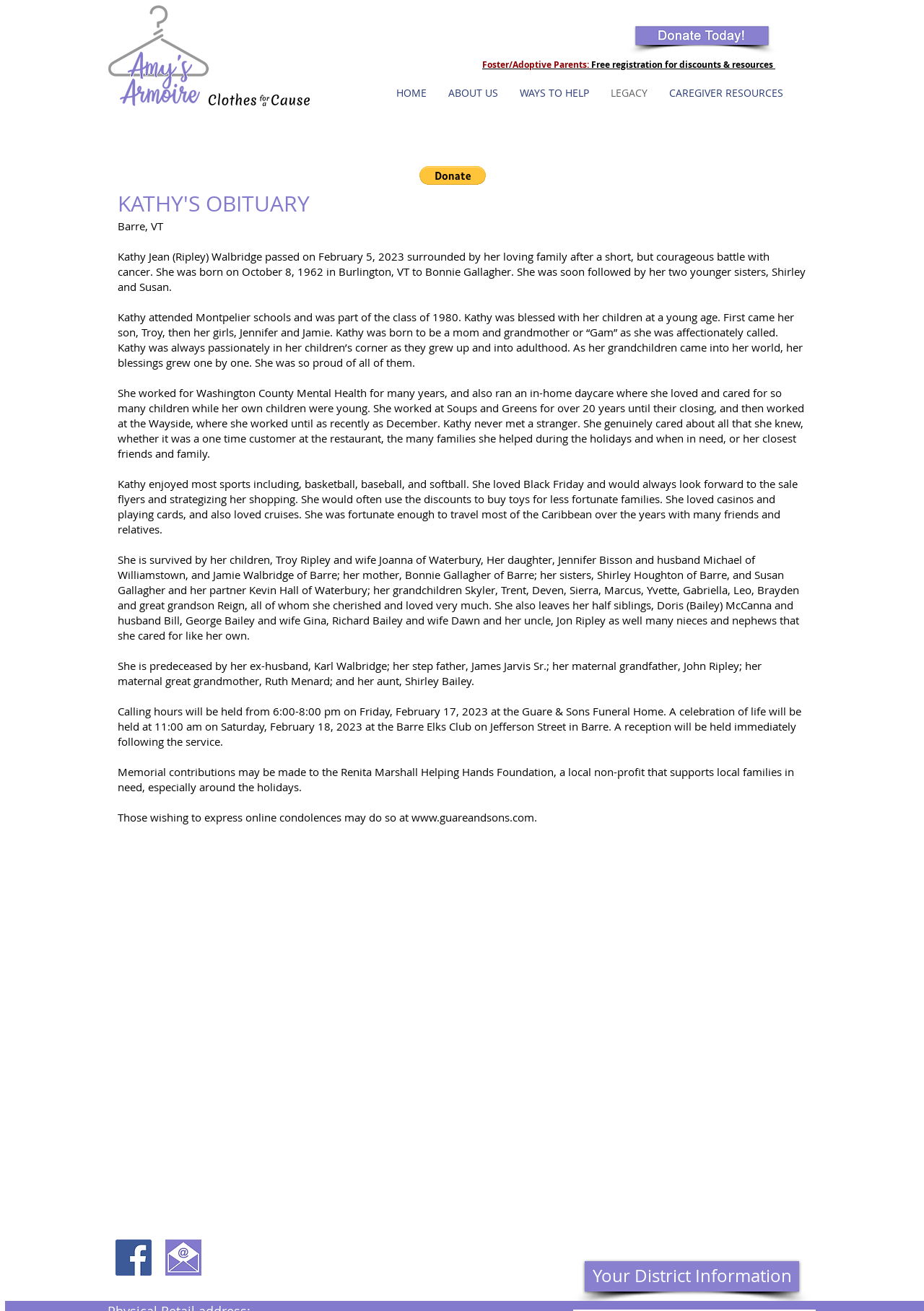What is the type of event being held on Friday, February 17, 2023?
Please answer the question as detailed as possible.

The type of event can be found in the StaticText 'Calling hours will be held from 6:00-8:00 pm on Friday, February 17, 2023...' which is located near the bottom of the webpage.